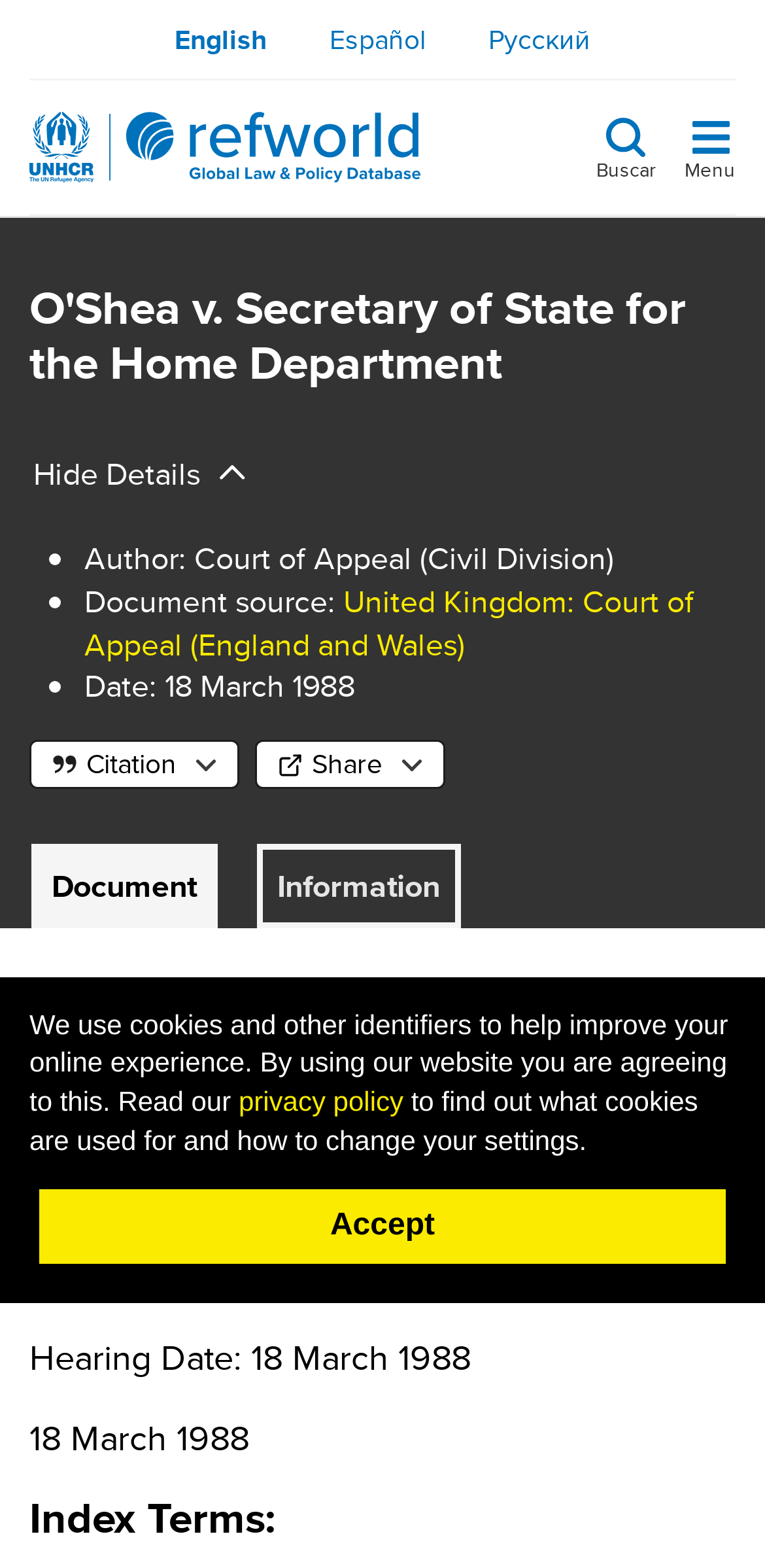What is the language of the webpage?
Please provide a detailed and comprehensive answer to the question.

I found the answer by looking at the top of the webpage, where I see links to switch to other languages, such as Español and Русский. This indicates that the current language of the webpage is English.